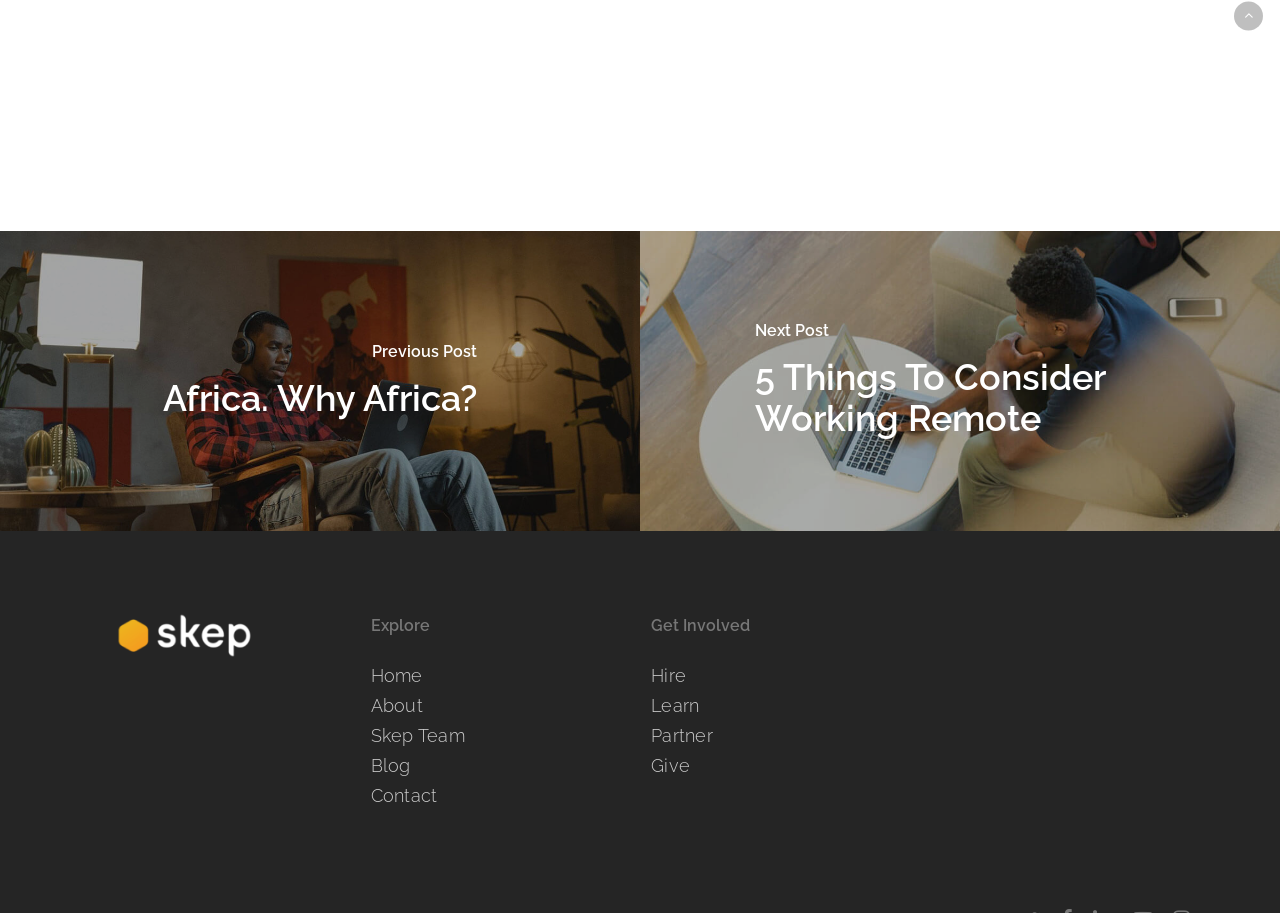Observe the image and answer the following question in detail: What are the main navigation options?

I found the main navigation options by looking at the links located at the middle of the webpage which are 'Home', 'About', 'Skep Team', 'Blog', and 'Contact'.